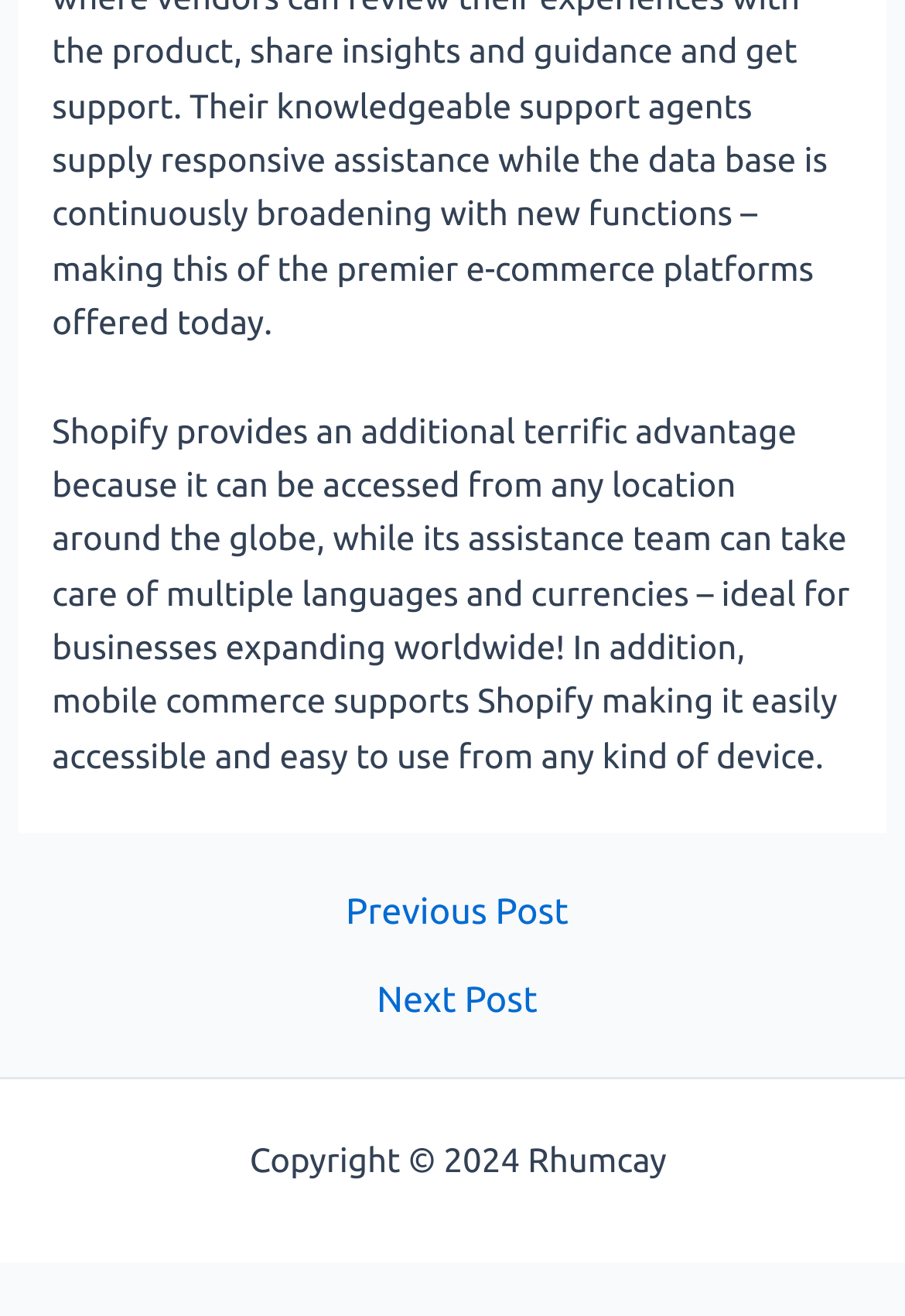Respond with a single word or phrase:
What is the tone of the webpage?

Informative